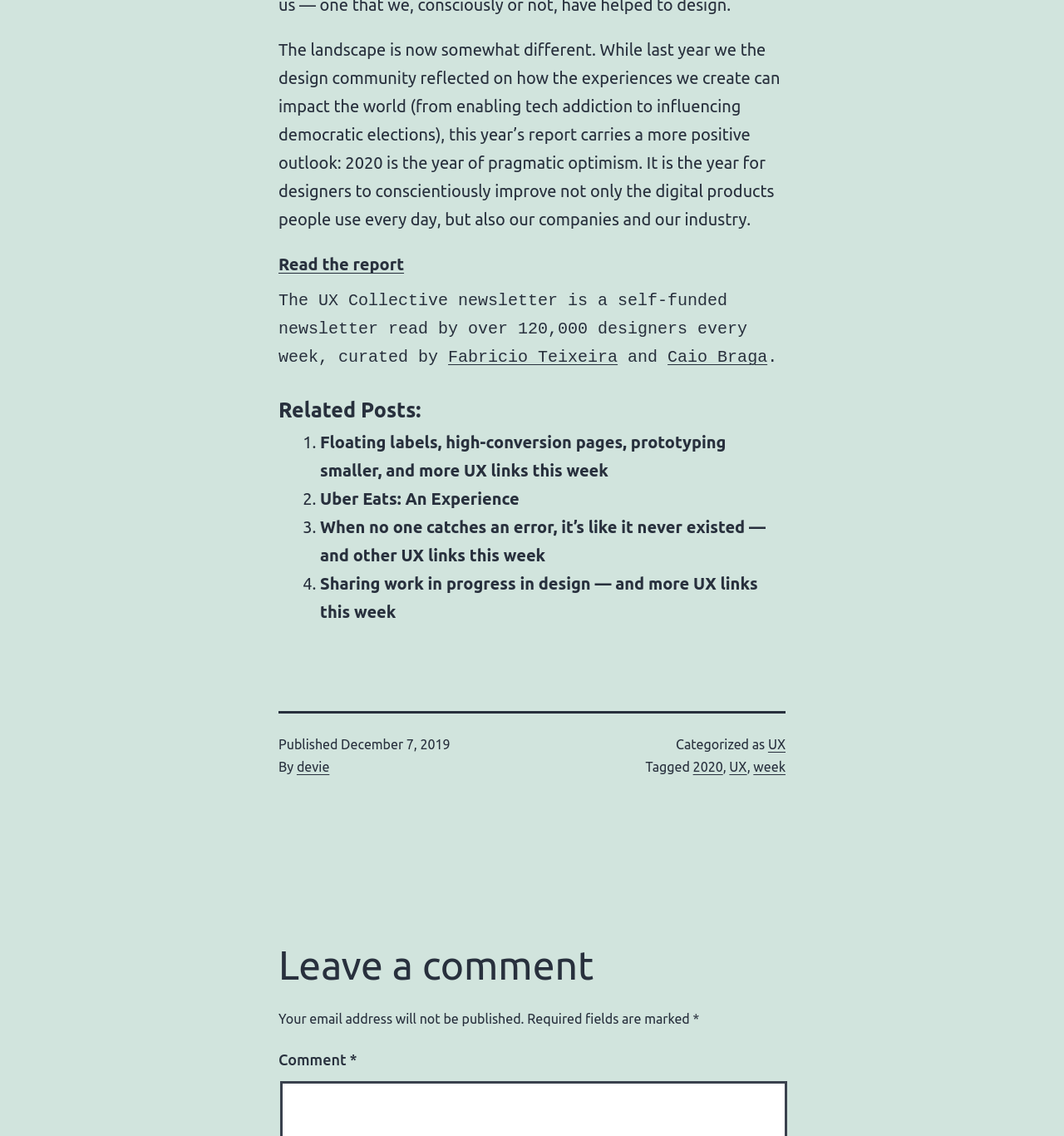Find the bounding box coordinates for the element described here: "Read the report".

[0.262, 0.224, 0.38, 0.241]